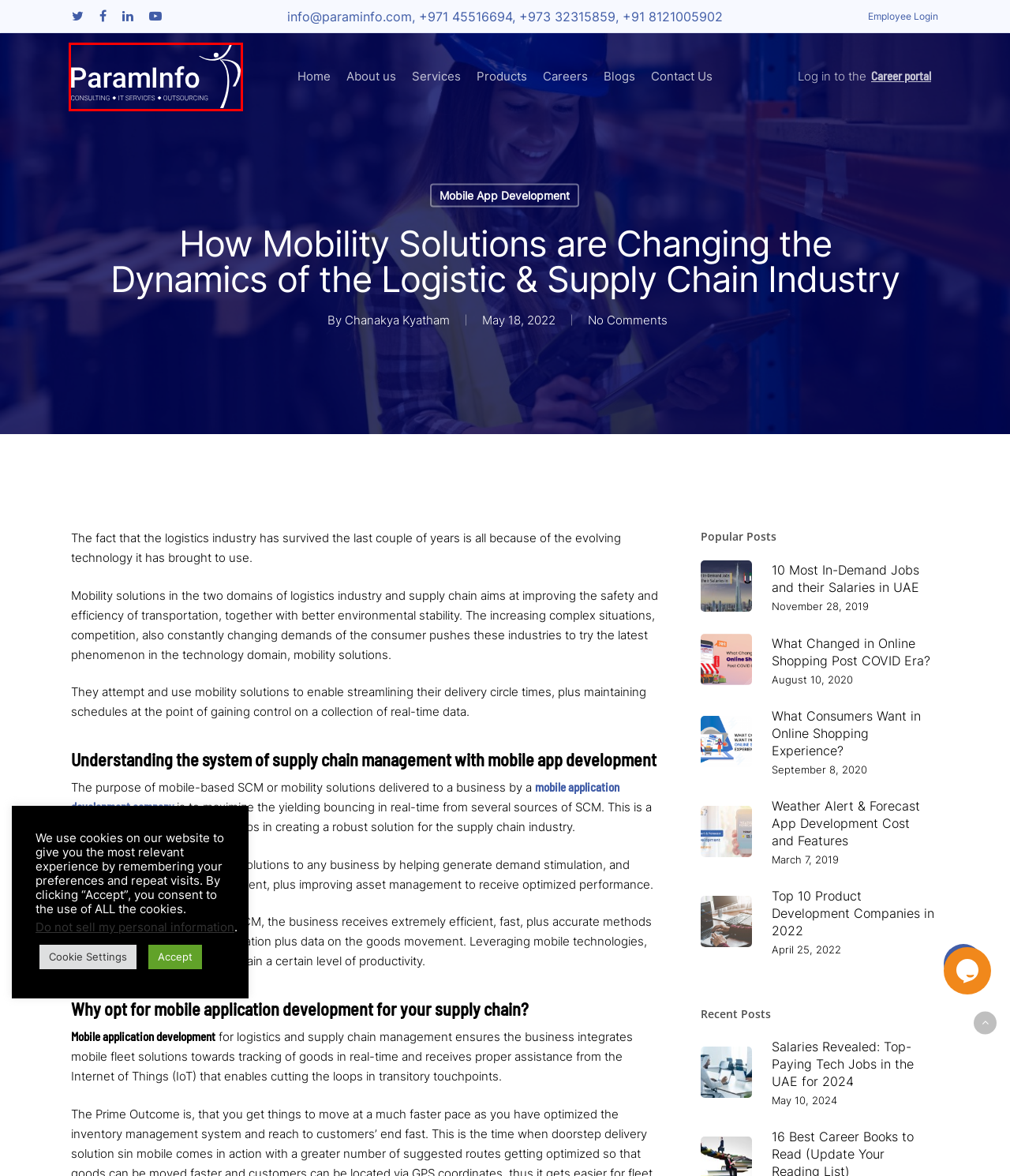You have received a screenshot of a webpage with a red bounding box indicating a UI element. Please determine the most fitting webpage description that matches the new webpage after clicking on the indicated element. The choices are:
A. About Us
B. Top 10 Product Development Companies in 2022
C. What Changed in Online Shopping Post COVID Era?
D. Mobile App Development - ParamInfo
E. Latest Tech News and Press Release Distribution
F. What Consumers Want in Online Shopping Experience?
G. ParamInfo | IT Solution Company in Dubai
H. Career Portal

G